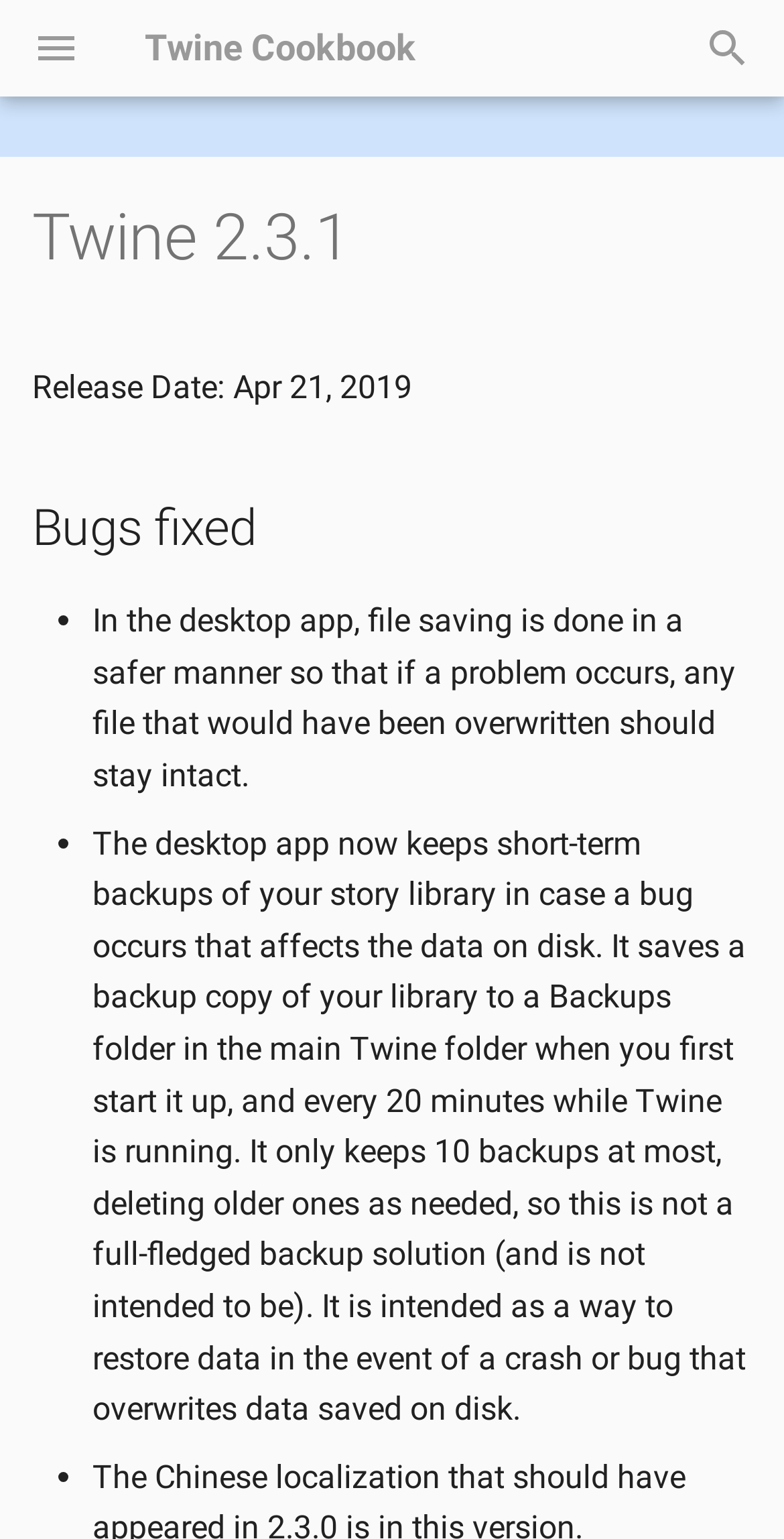Can you find the bounding box coordinates of the area I should click to execute the following instruction: "Learn about Using the Cookbook"?

[0.0, 0.146, 0.621, 0.209]